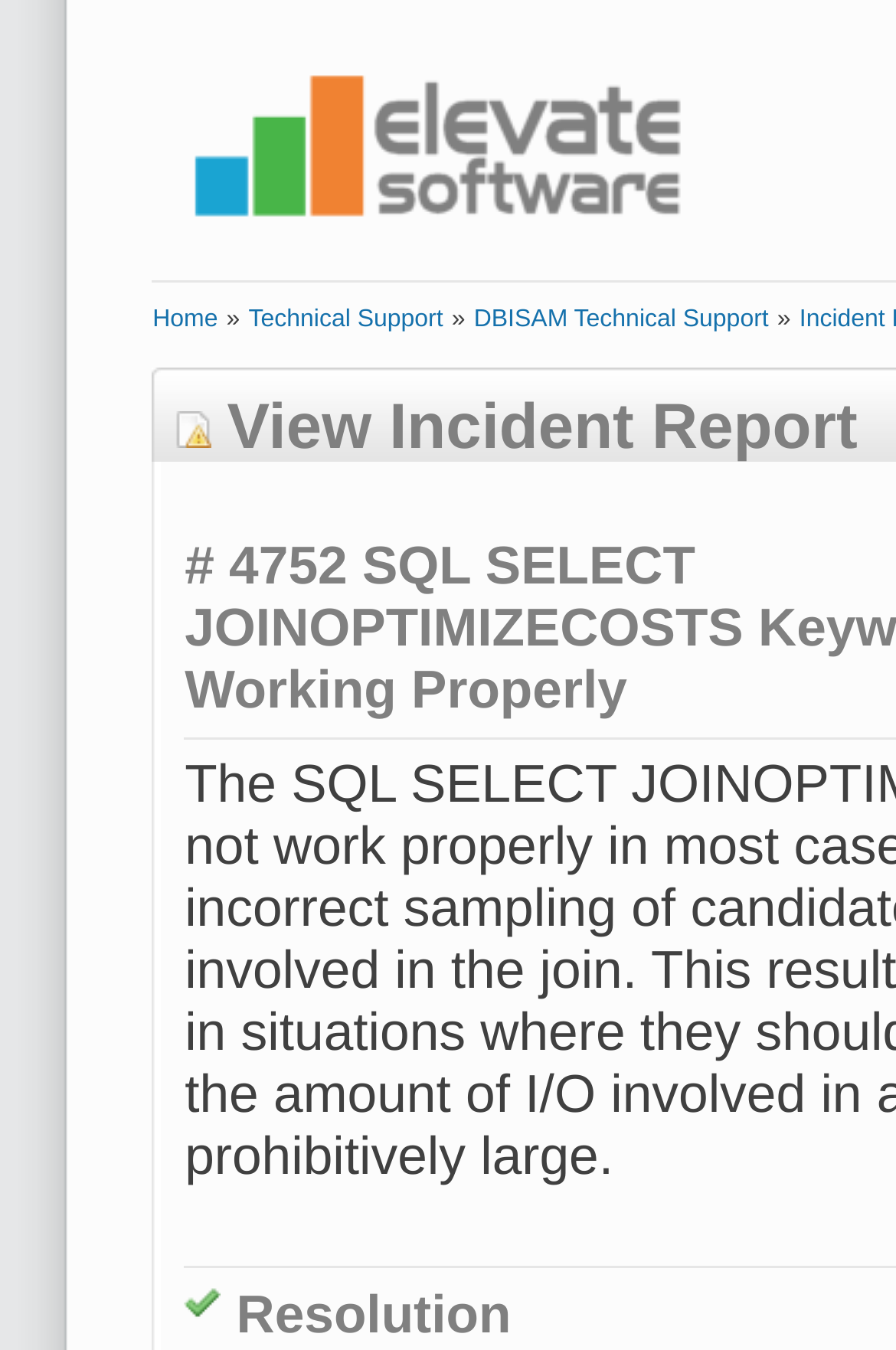What is the resolution status of the incident? Look at the image and give a one-word or short phrase answer.

Resolution